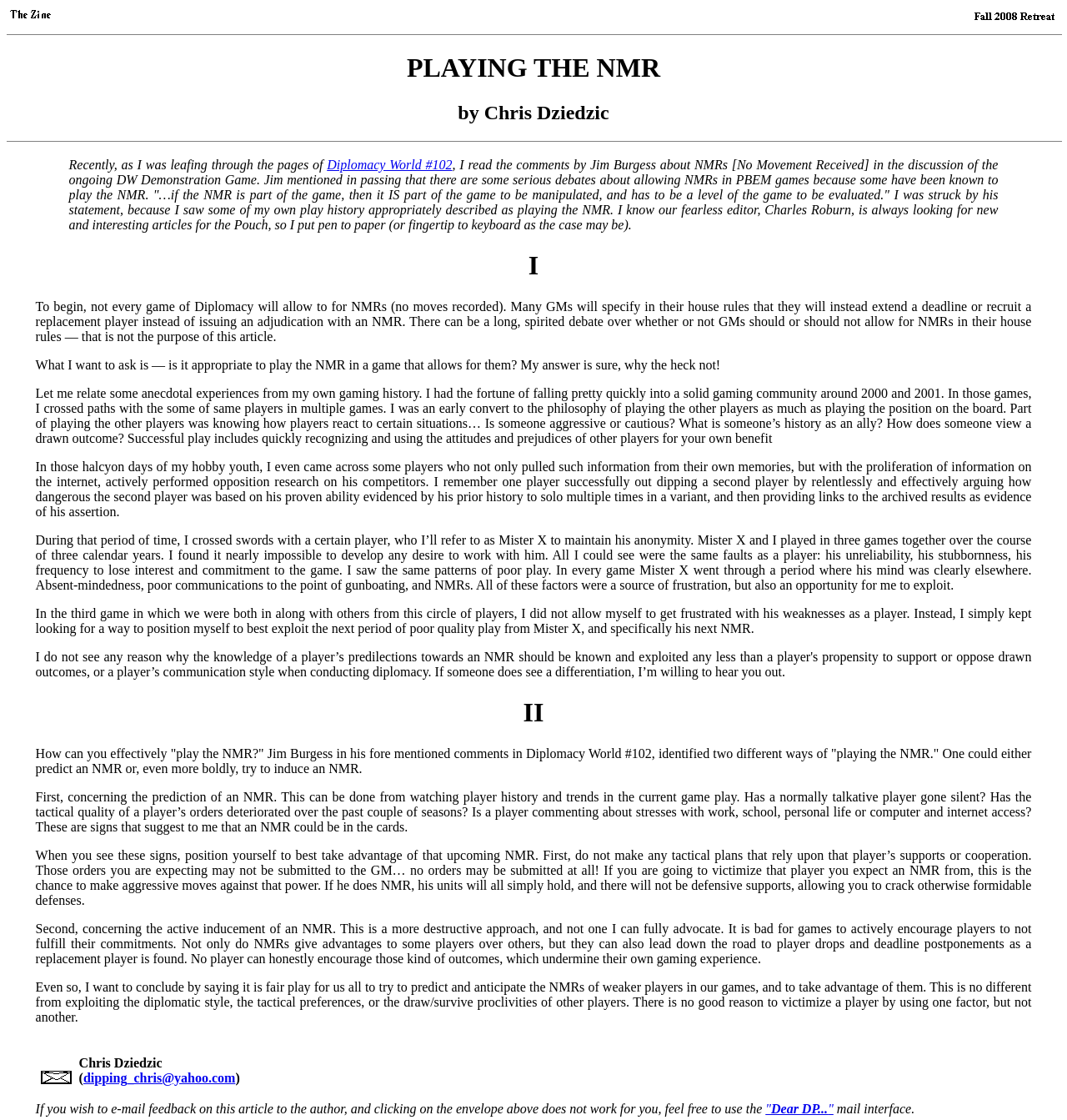What is the purpose of the article?
Answer the question with a single word or phrase, referring to the image.

To discuss playing the NMR